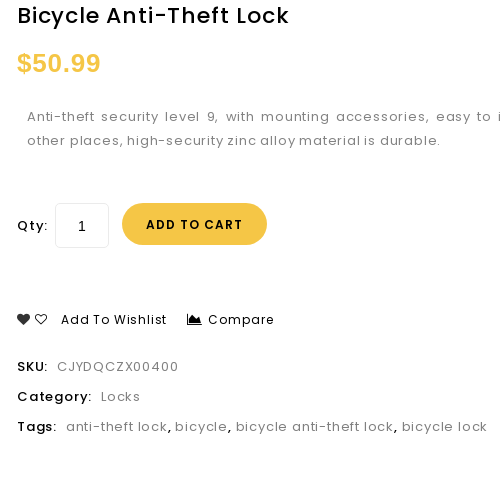What is the material used to construct the lock?
Examine the image closely and answer the question with as much detail as possible.

According to the product description, the bicycle lock is made of high-security zinc alloy, which suggests that it is durable and resistant to tampering or breakage.